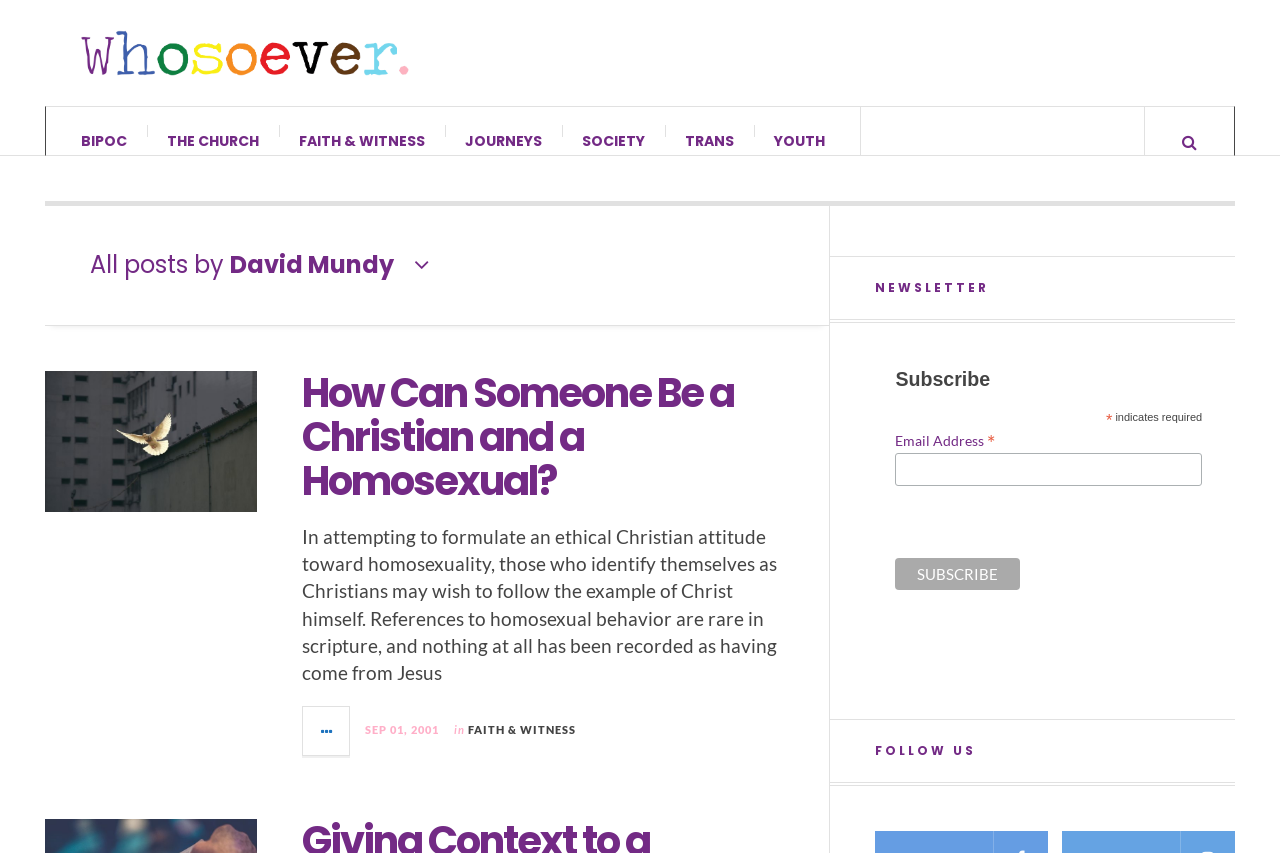Please identify the bounding box coordinates of the region to click in order to complete the task: "Check out the latest news". The coordinates must be four float numbers between 0 and 1, specified as [left, top, right, bottom].

[0.684, 0.323, 0.965, 0.402]